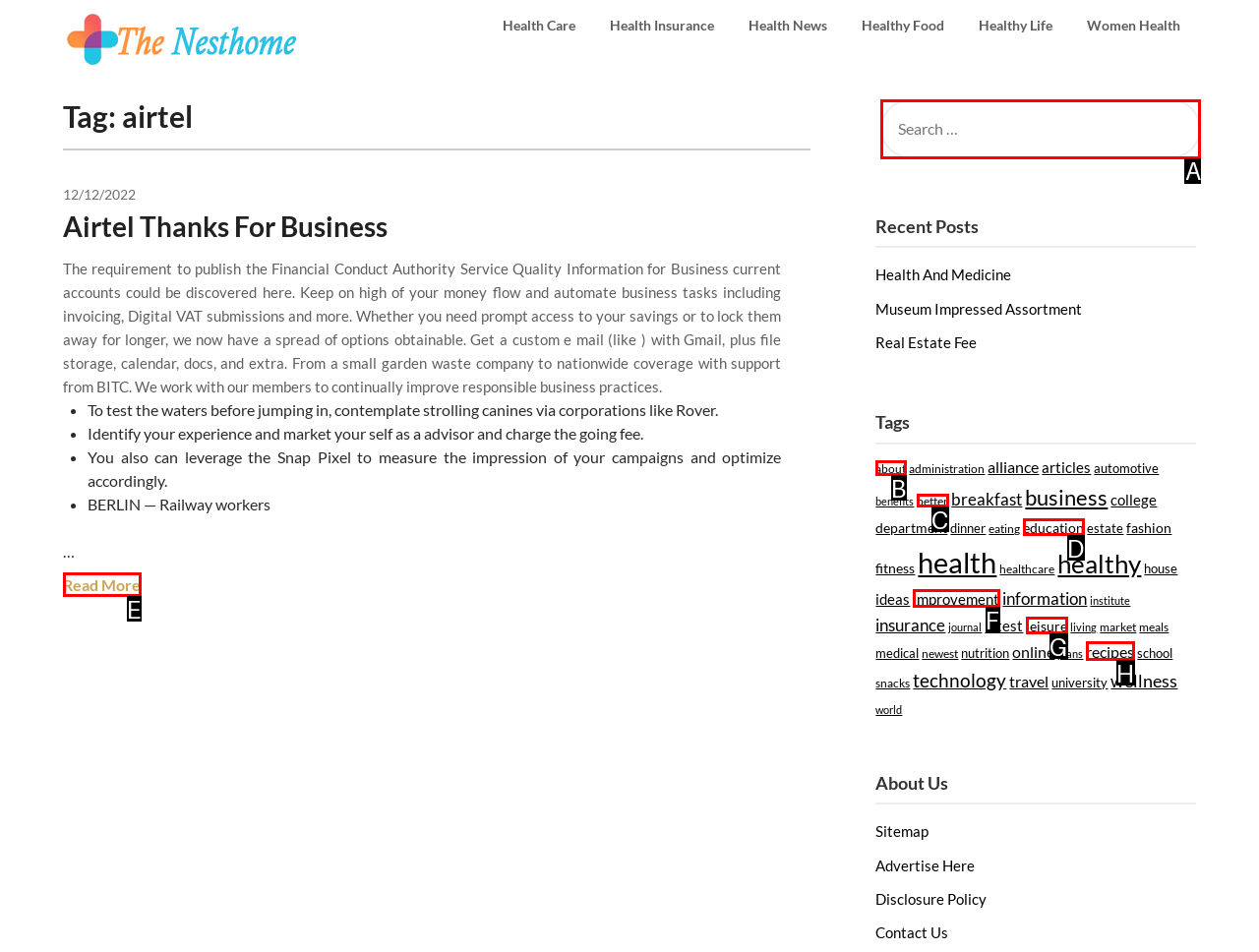Indicate which UI element needs to be clicked to fulfill the task: Read more about the article
Answer with the letter of the chosen option from the available choices directly.

E